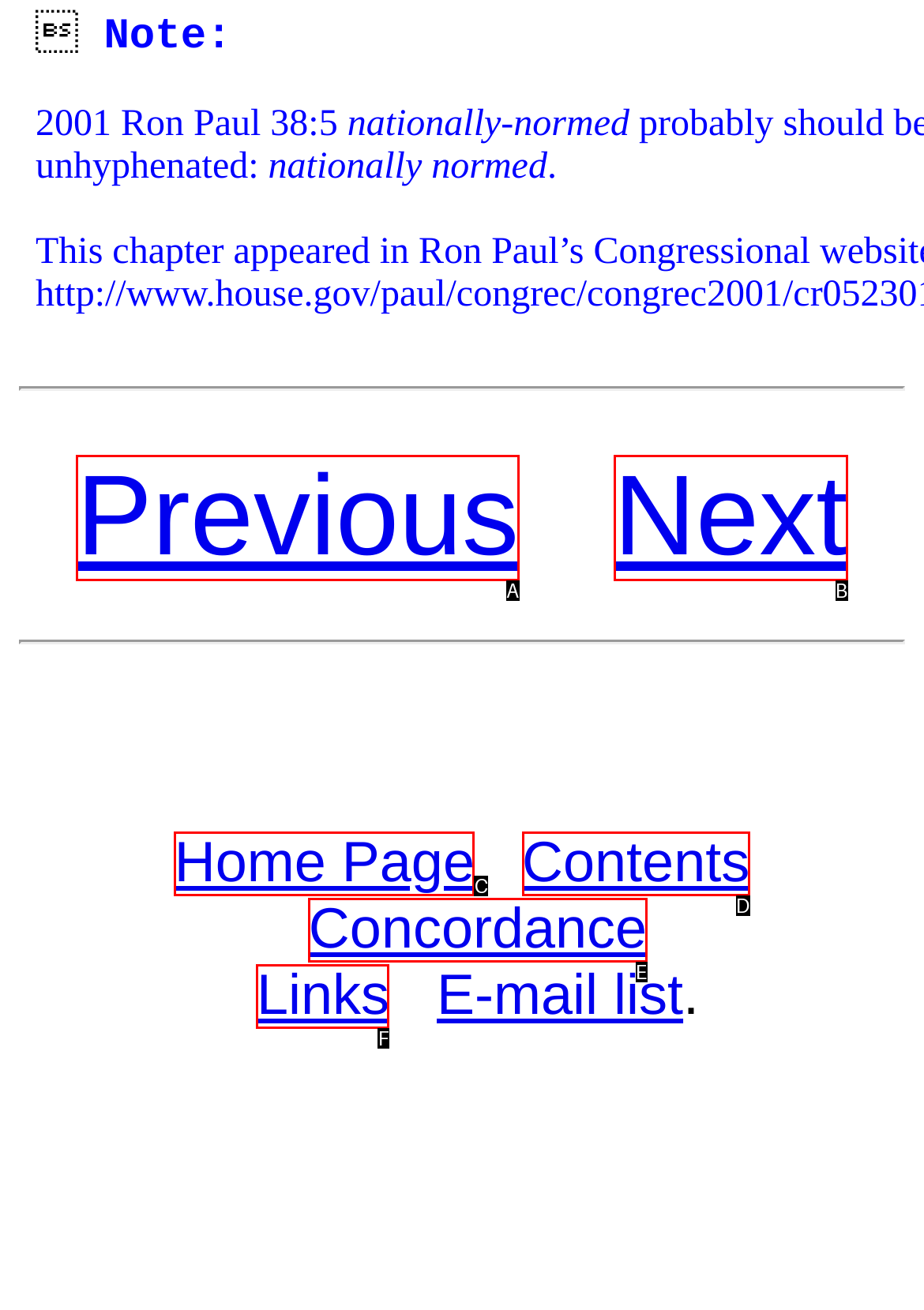Choose the HTML element that best fits the given description: Previous. Answer by stating the letter of the option.

A